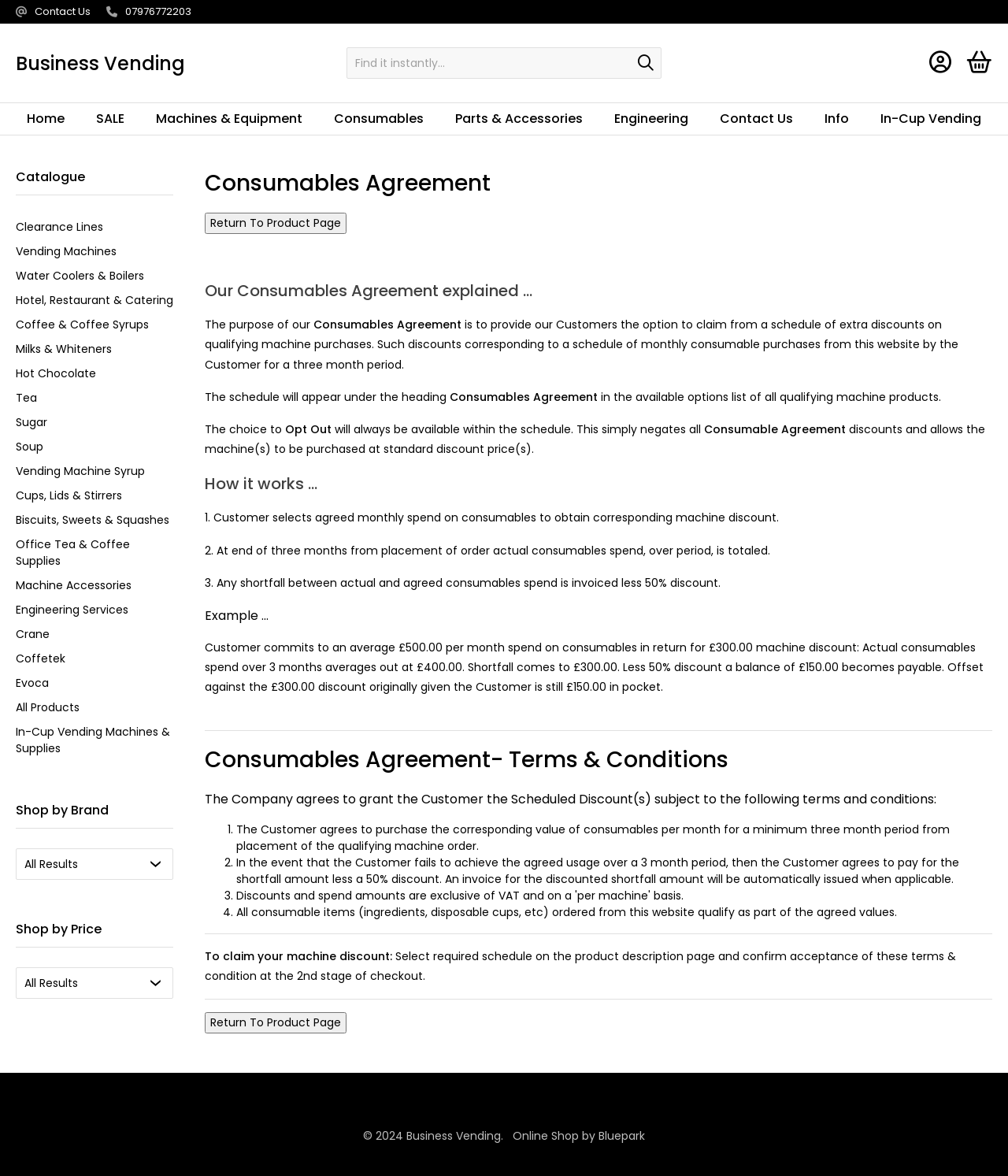Identify the bounding box coordinates of the specific part of the webpage to click to complete this instruction: "Click Contact Us".

[0.034, 0.003, 0.09, 0.016]